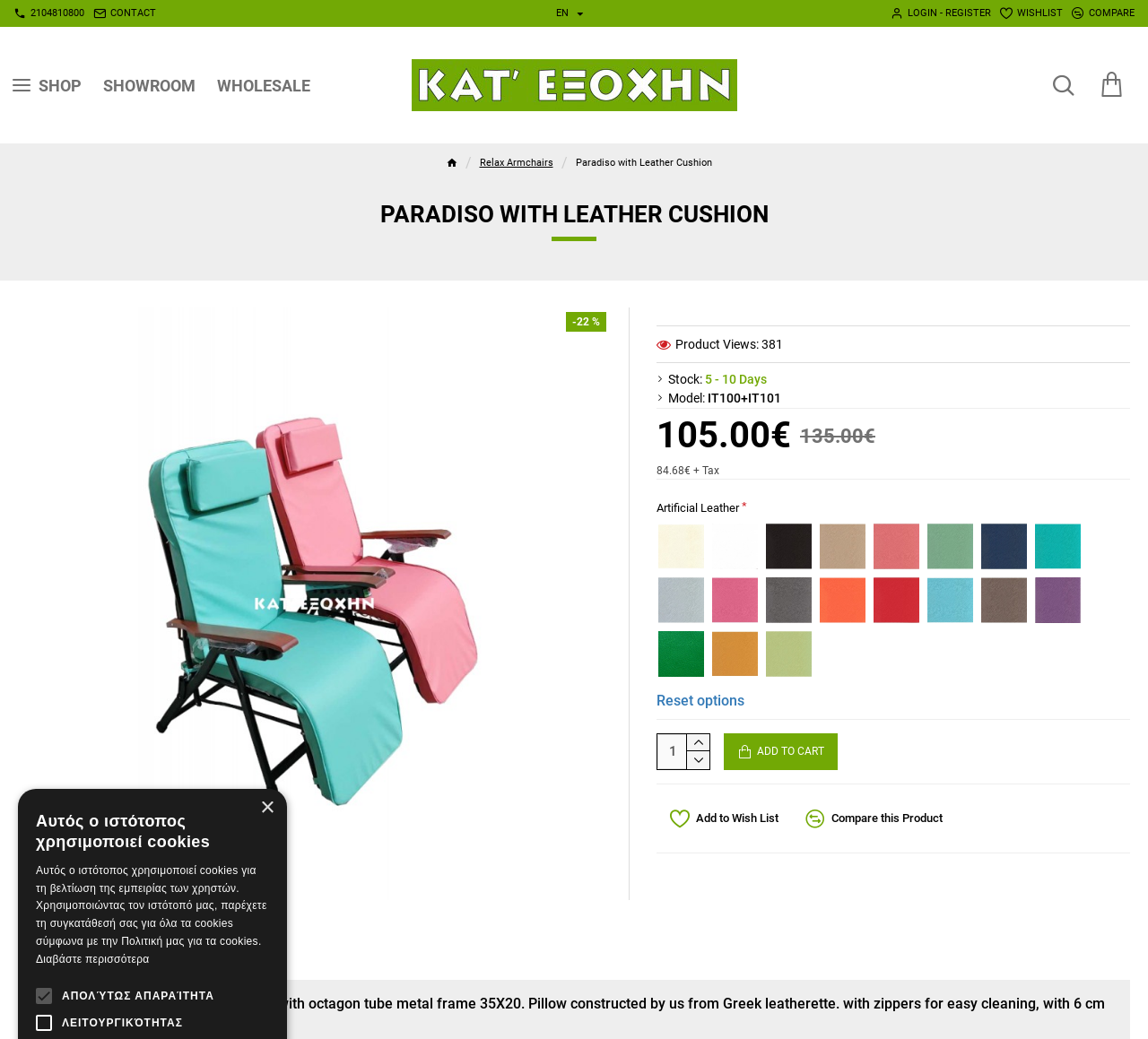Specify the bounding box coordinates of the element's region that should be clicked to achieve the following instruction: "Add to cart". The bounding box coordinates consist of four float numbers between 0 and 1, in the format [left, top, right, bottom].

[0.63, 0.706, 0.73, 0.741]